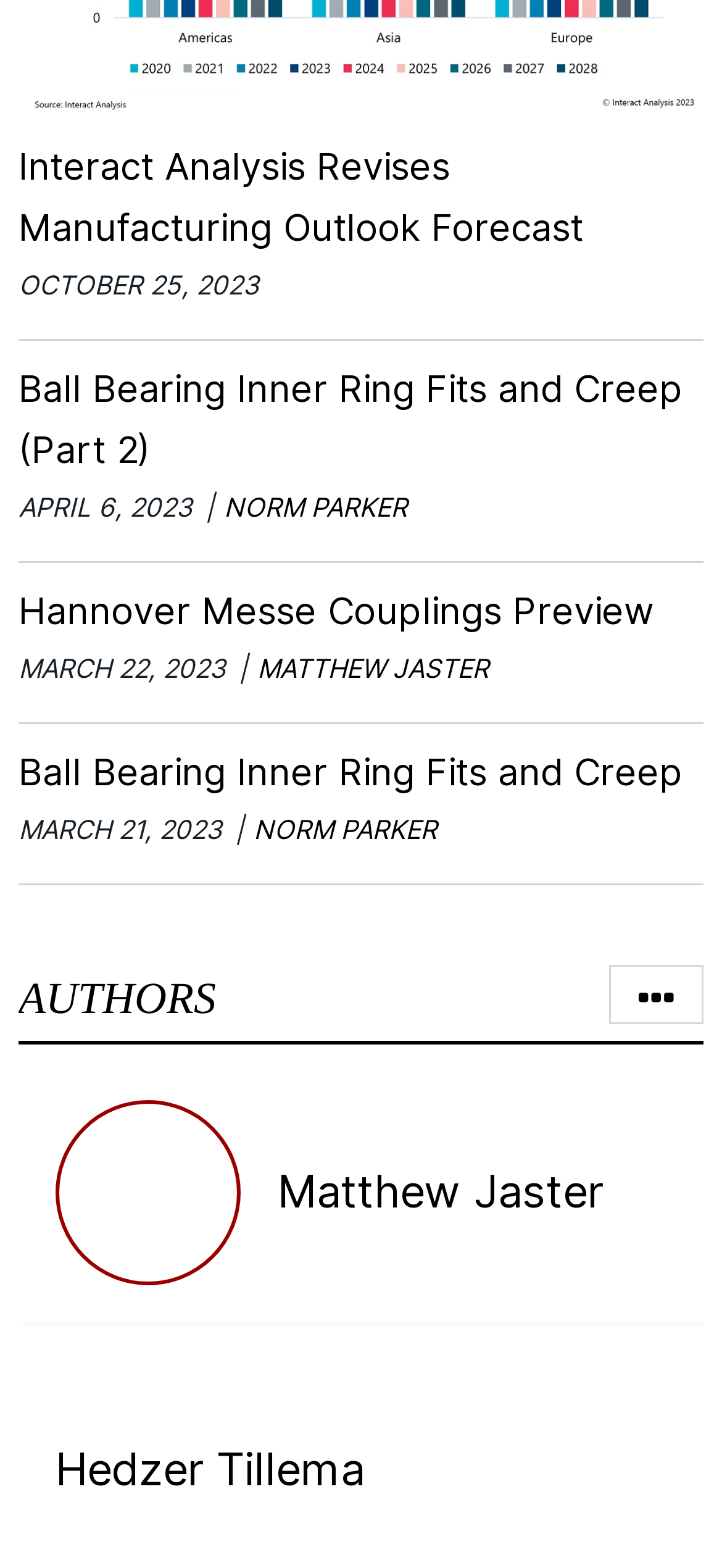Please identify the bounding box coordinates of the clickable region that I should interact with to perform the following instruction: "View the article by NORM PARKER". The coordinates should be expressed as four float numbers between 0 and 1, i.e., [left, top, right, bottom].

[0.31, 0.313, 0.564, 0.333]